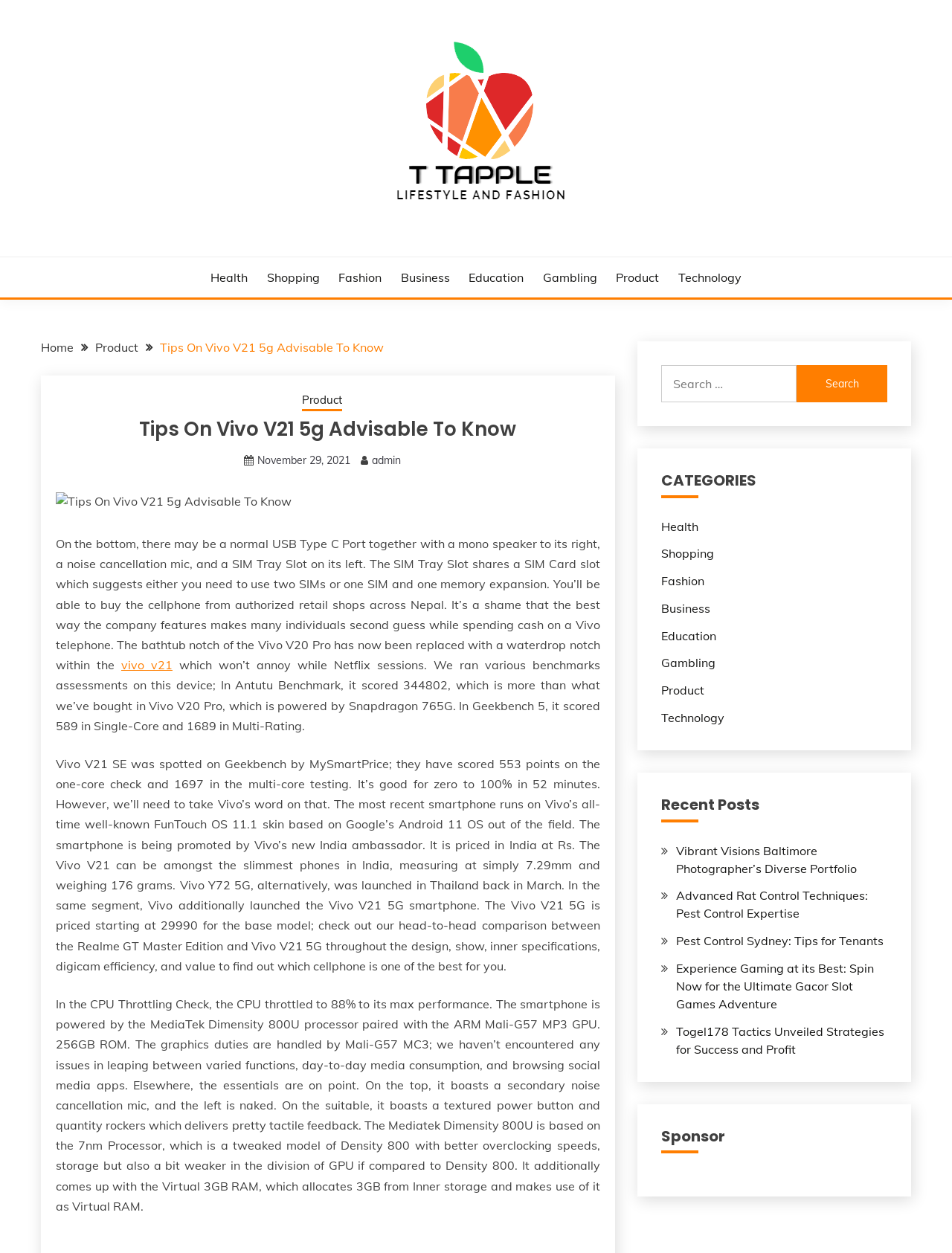Determine the bounding box coordinates of the section I need to click to execute the following instruction: "Click on the 'Technology' category". Provide the coordinates as four float numbers between 0 and 1, i.e., [left, top, right, bottom].

[0.713, 0.214, 0.779, 0.228]